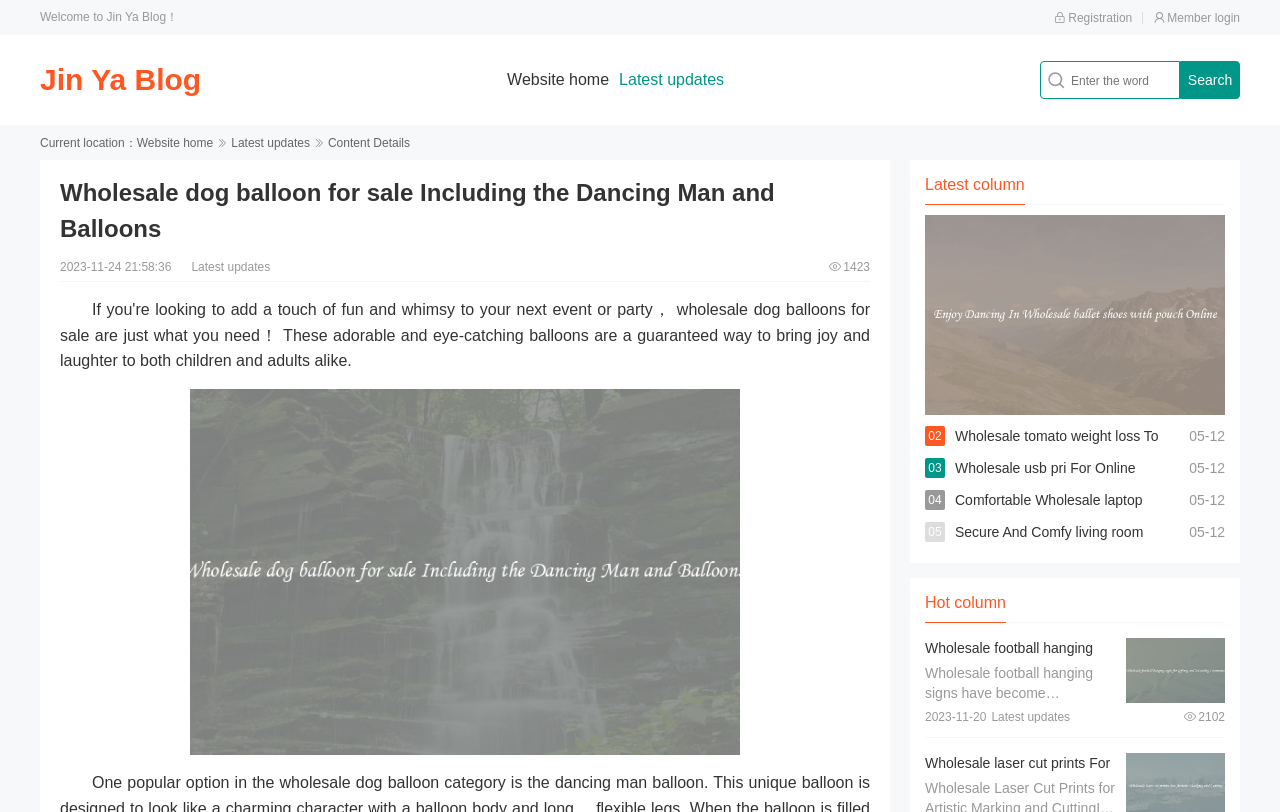Could you specify the bounding box coordinates for the clickable section to complete the following instruction: "View wholesale dog balloon details"?

[0.723, 0.265, 0.957, 0.511]